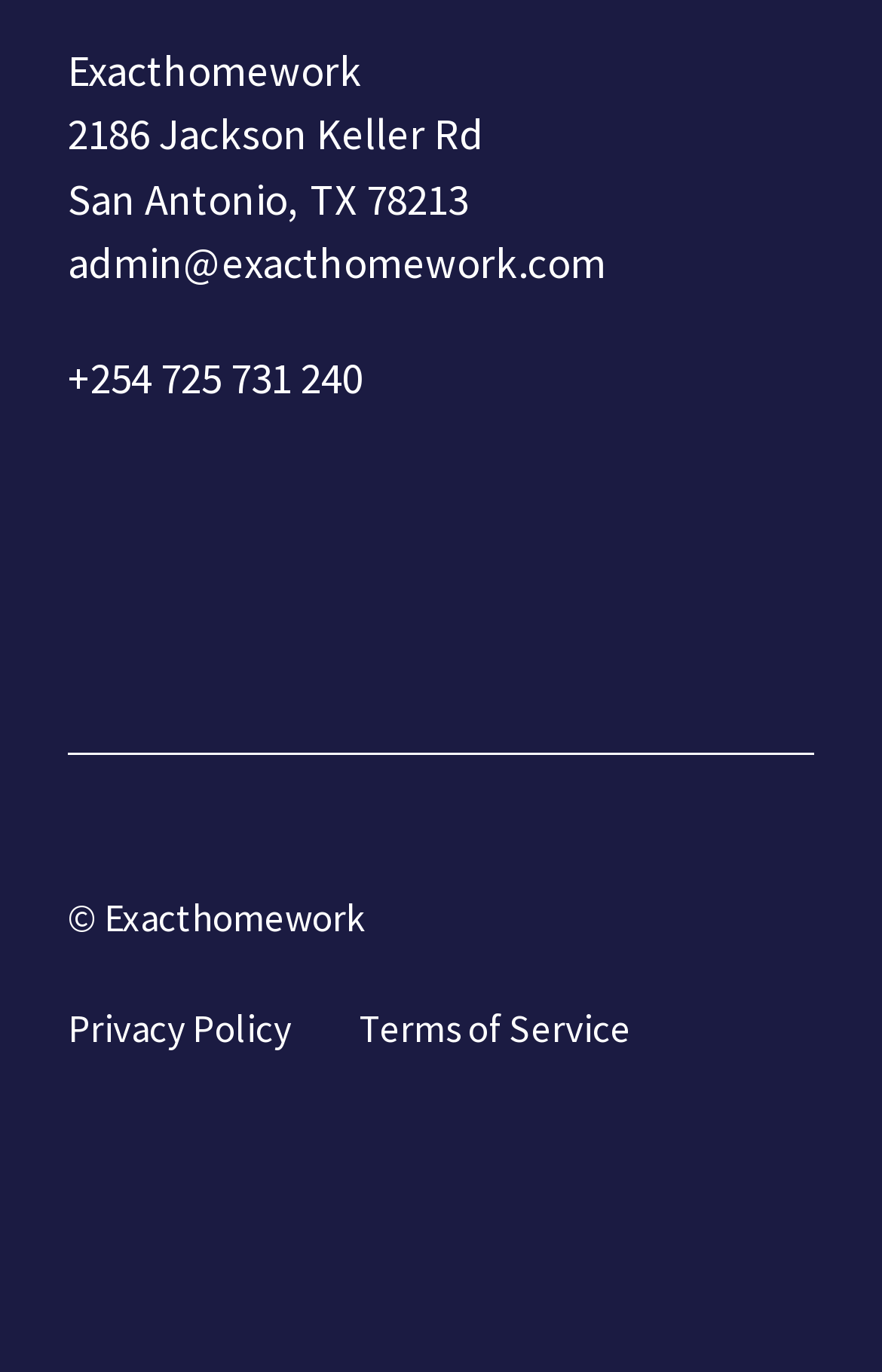Please respond to the question with a concise word or phrase:
How many links are there at the bottom of the webpage?

2